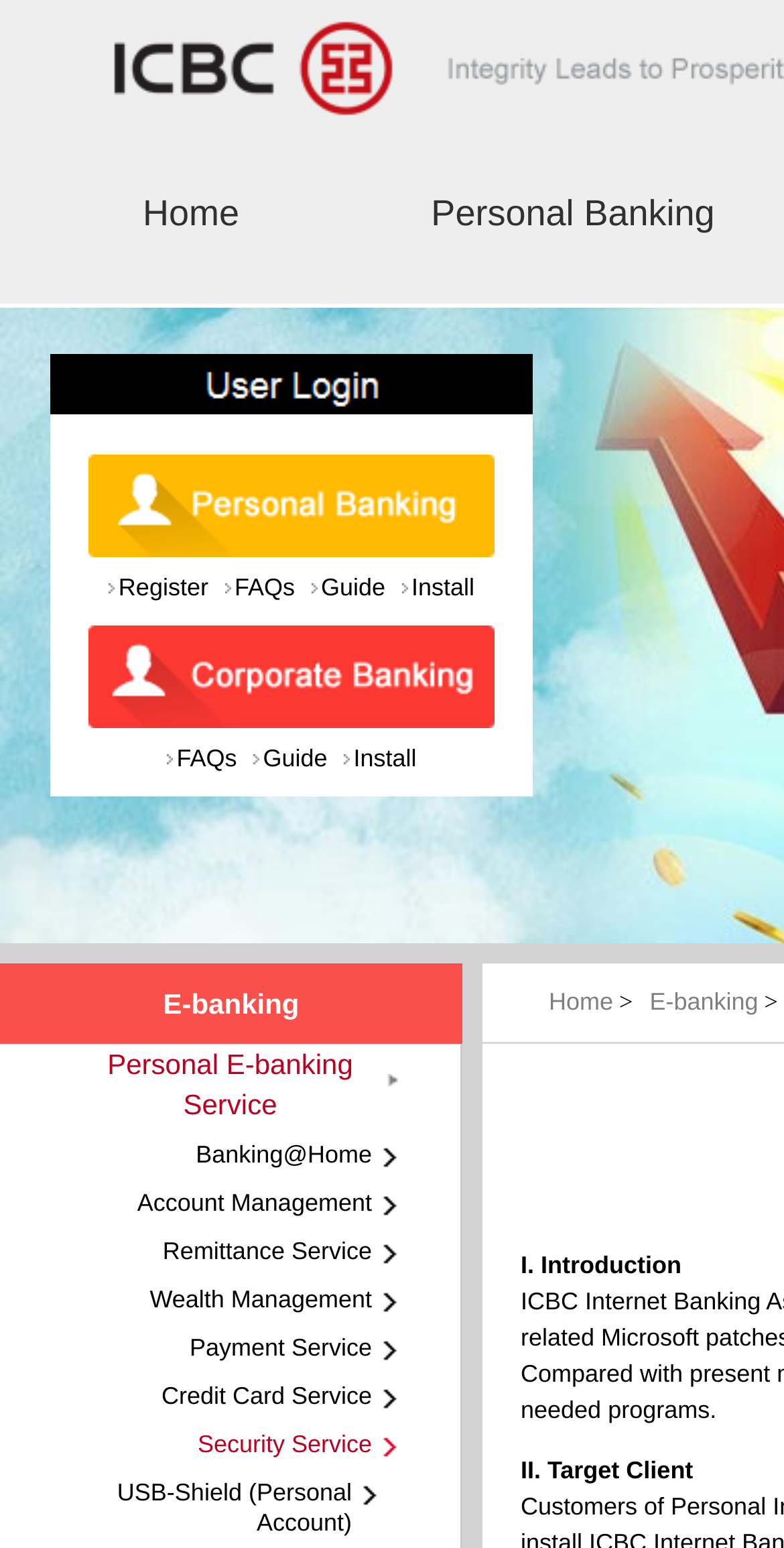What is the first service listed under Personal E-banking Service?
From the image, respond with a single word or phrase.

Account Management